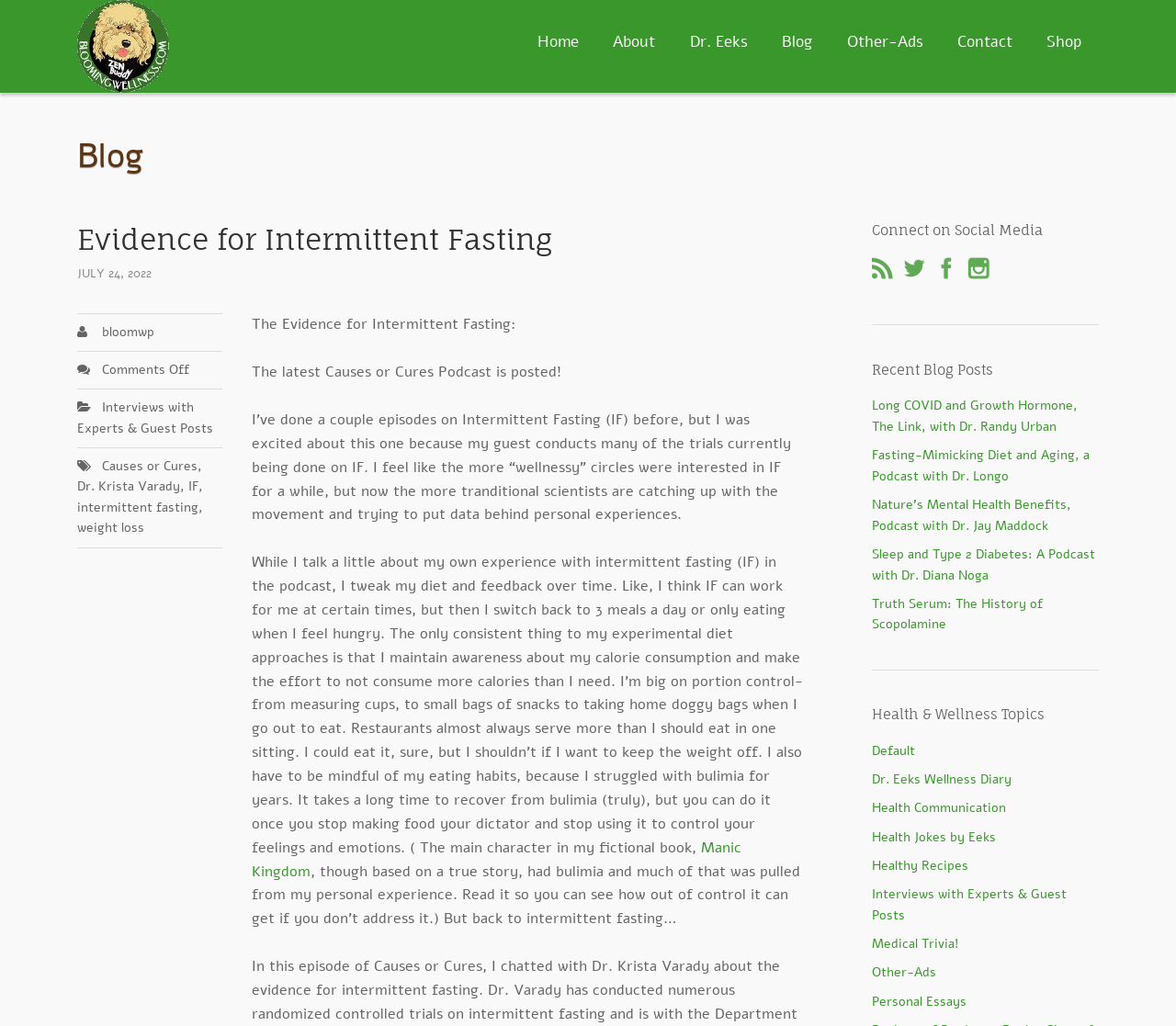How many social media links are there? Please answer the question using a single word or phrase based on the image.

4